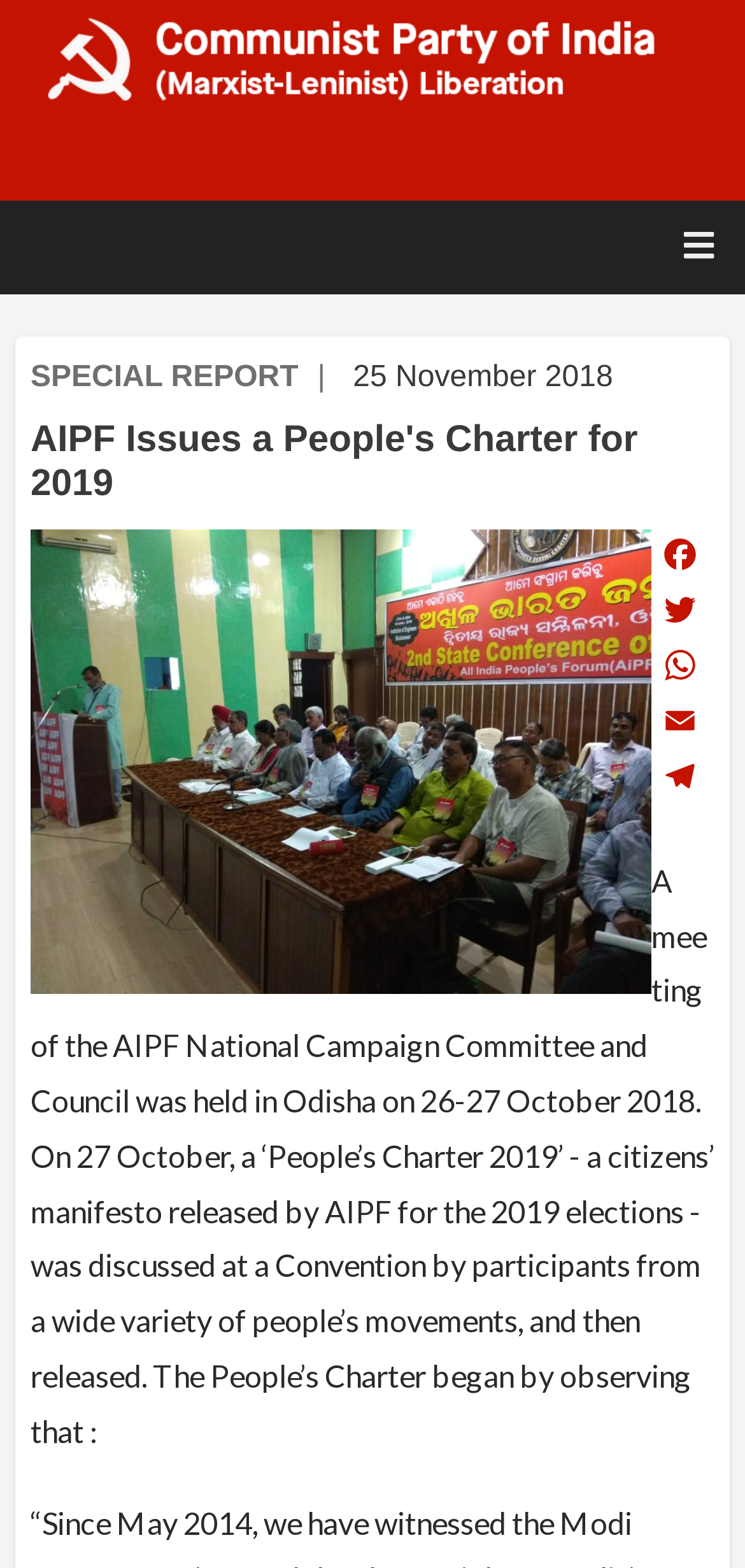Offer a meticulous caption that includes all visible features of the webpage.

The webpage is about the Communist Party of India (Marxist-Leninist) Liberation, specifically focusing on the AIPF National Campaign Committee and Council meeting held in Odisha on 26-27 October 2018. 

At the top-left corner, there is a "Skip to main content" link. Below it, a site header banner spans the entire width of the page. Within the header, a "Home" link is located at the top-left, accompanied by a "Home" image. 

A main navigation section is situated below the header, taking up about a quarter of the page's height. It contains a "Main navigation" heading and a "SPECIAL REPORT" link. 

To the right of the navigation section, a date "25 November 2018" is displayed. Below it, a large image of the AIPF convention occupies most of the page's width. 

On the top-right corner, there are social media links, including Facebook, Twitter, WhatsApp, Email, and Telegram. 

The main content of the page is a paragraph of text that describes the meeting and the release of the "People's Charter 2019", a citizens' manifesto for the 2019 elections. The text is located below the image and spans almost the entire width of the page.